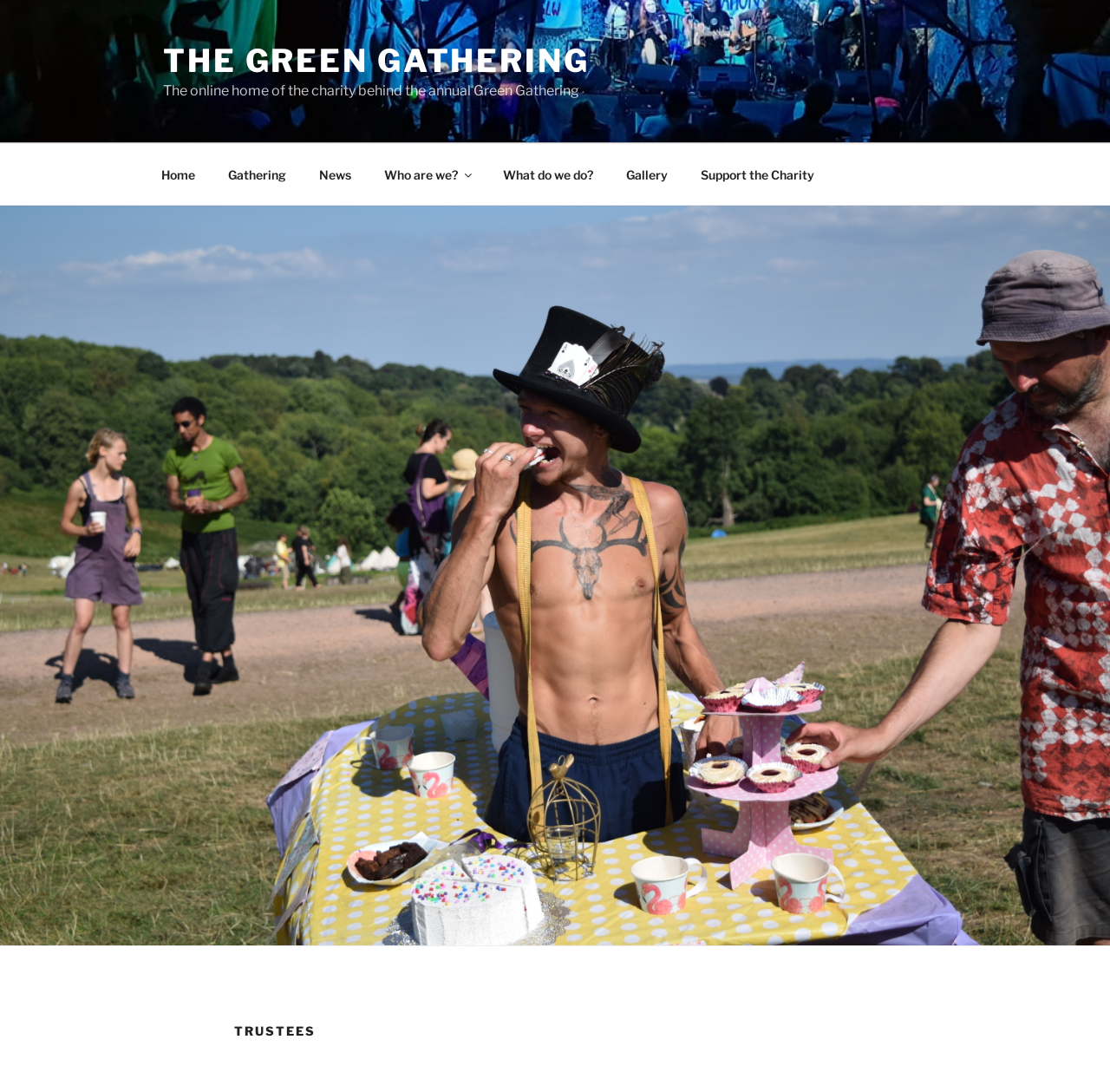Determine the coordinates of the bounding box that should be clicked to complete the instruction: "view 'Who are we?' page". The coordinates should be represented by four float numbers between 0 and 1: [left, top, right, bottom].

[0.332, 0.14, 0.437, 0.179]